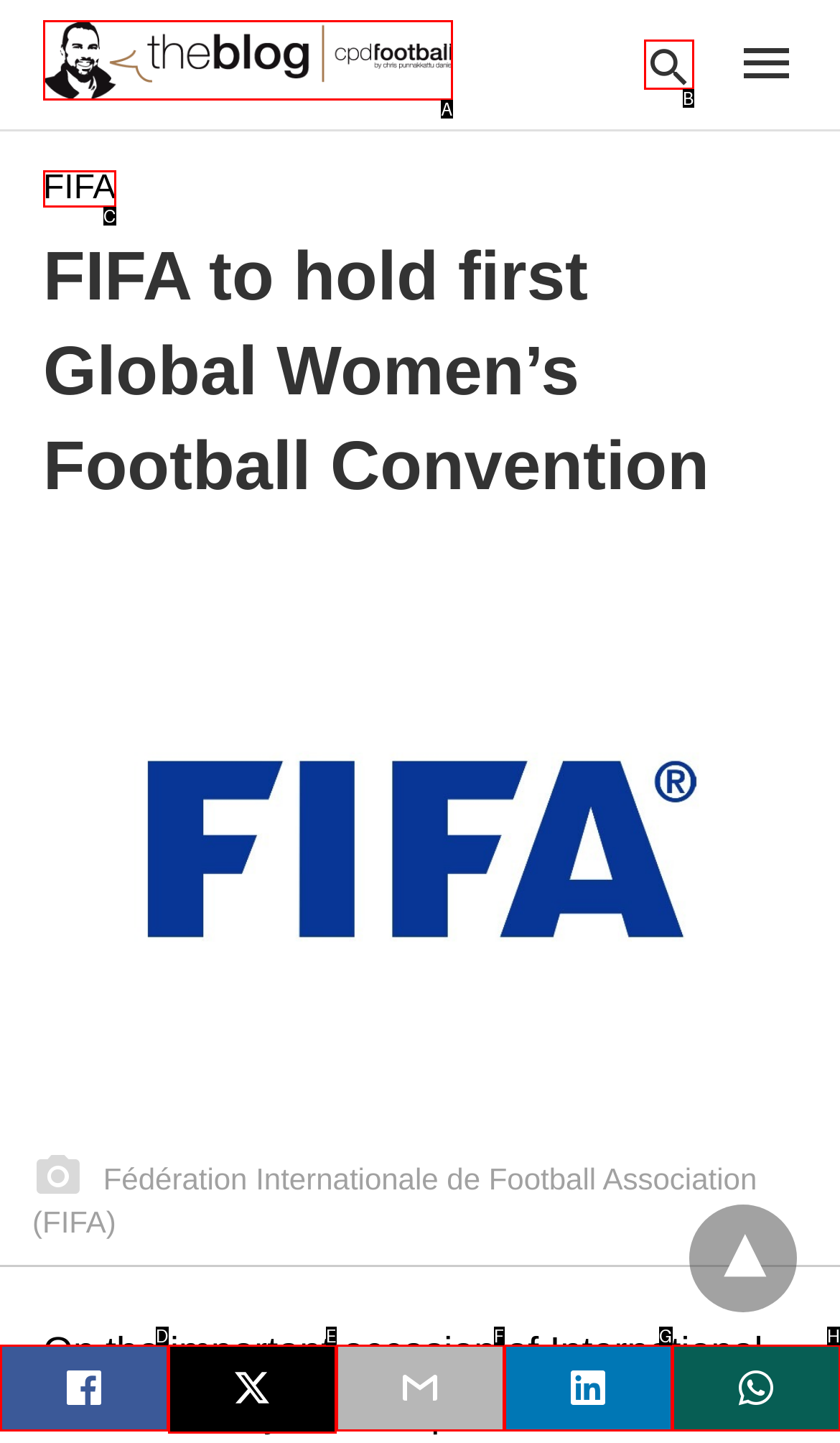Determine the HTML element that best aligns with the description: title="email"
Answer with the appropriate letter from the listed options.

F